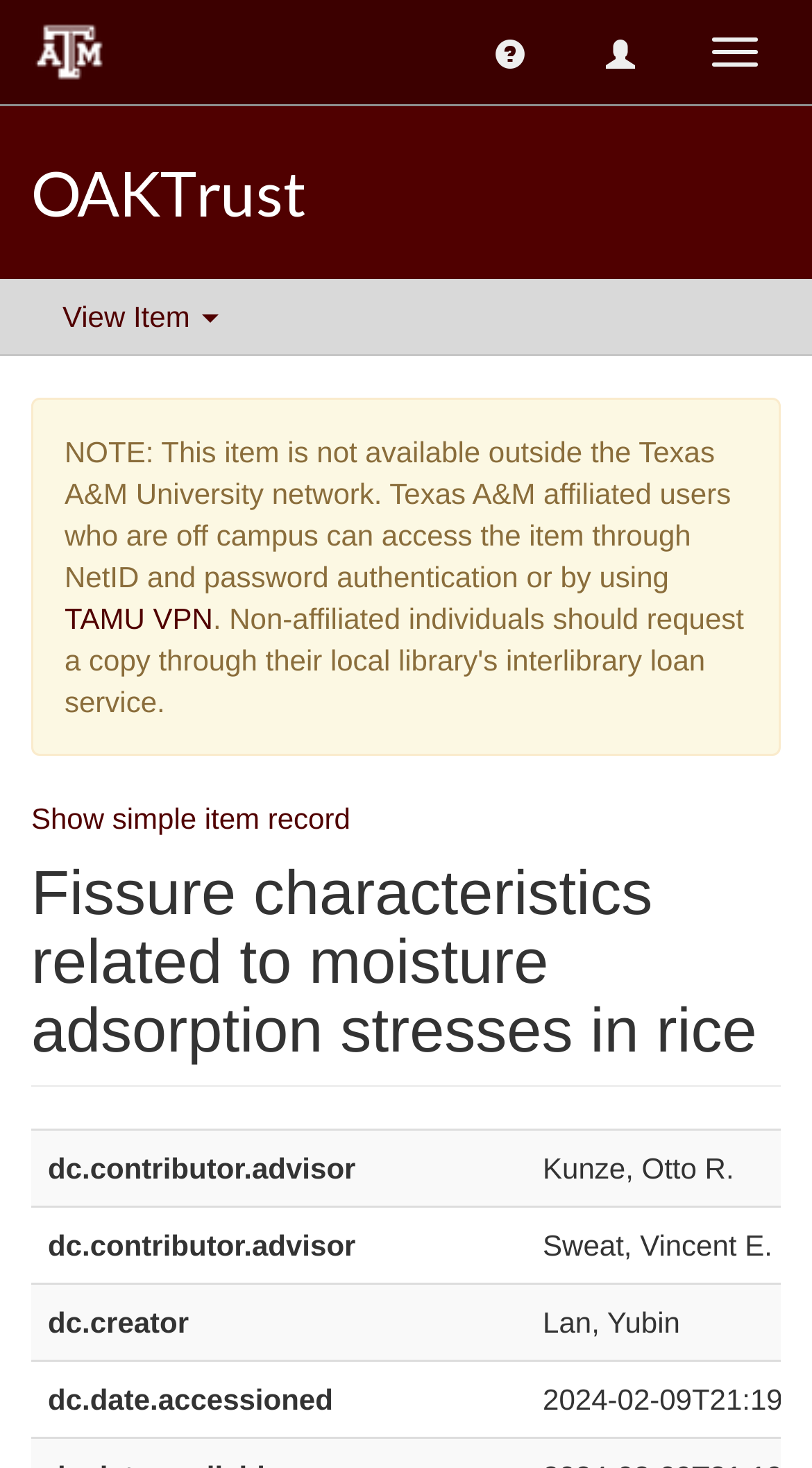Identify the bounding box coordinates for the UI element mentioned here: "Show simple item record". Provide the coordinates as four float values between 0 and 1, i.e., [left, top, right, bottom].

[0.038, 0.546, 0.431, 0.569]